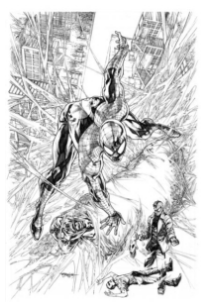What is the figure in the foreground looking at?
Look at the image and construct a detailed response to the question.

The figure in the foreground is gazing up, possibly in shock or awe, at Spider-Man's impressive maneuver, suggesting that they are looking at the superhero in action.